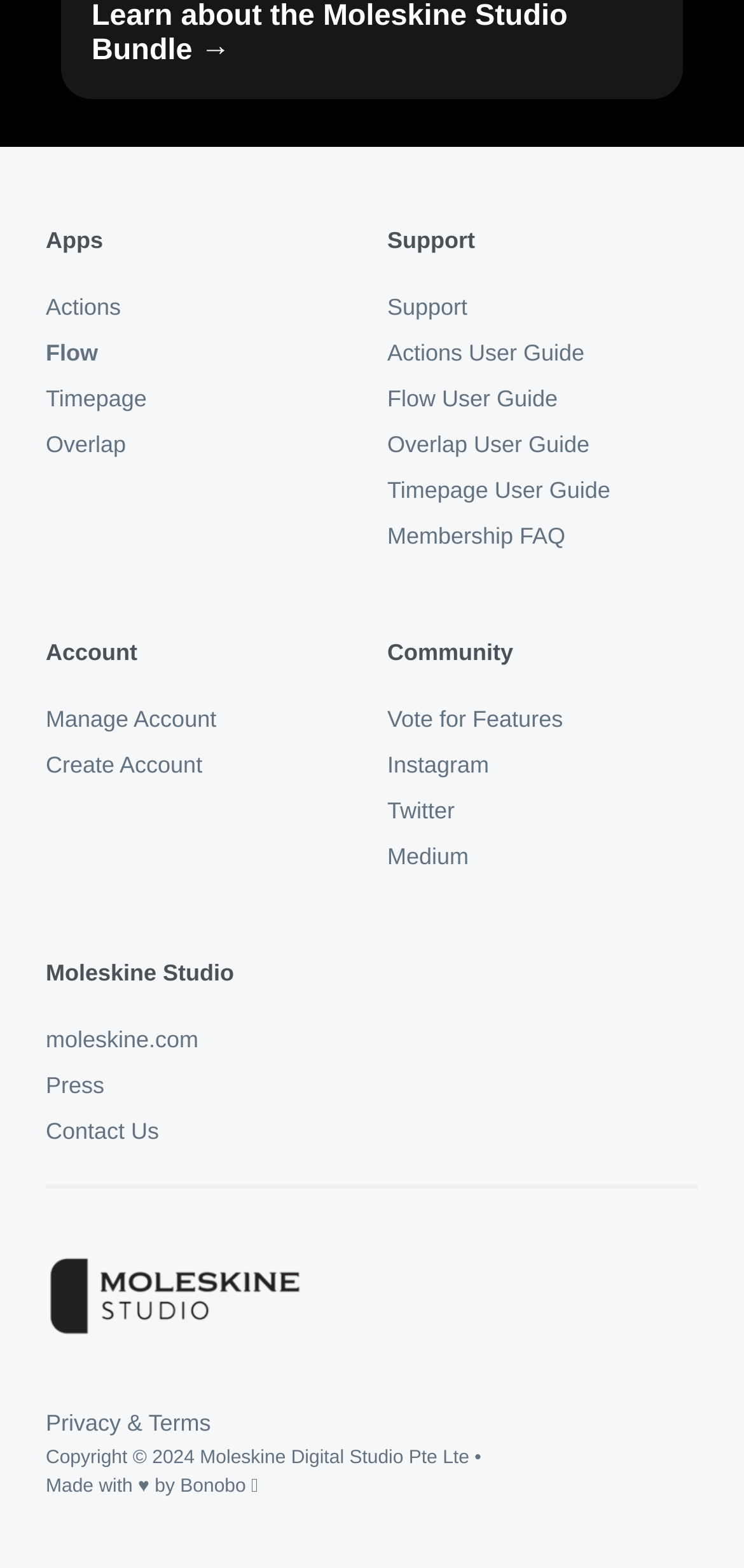What is the URL of the Moleskine Studio website?
Using the visual information, respond with a single word or phrase.

moleskine.com